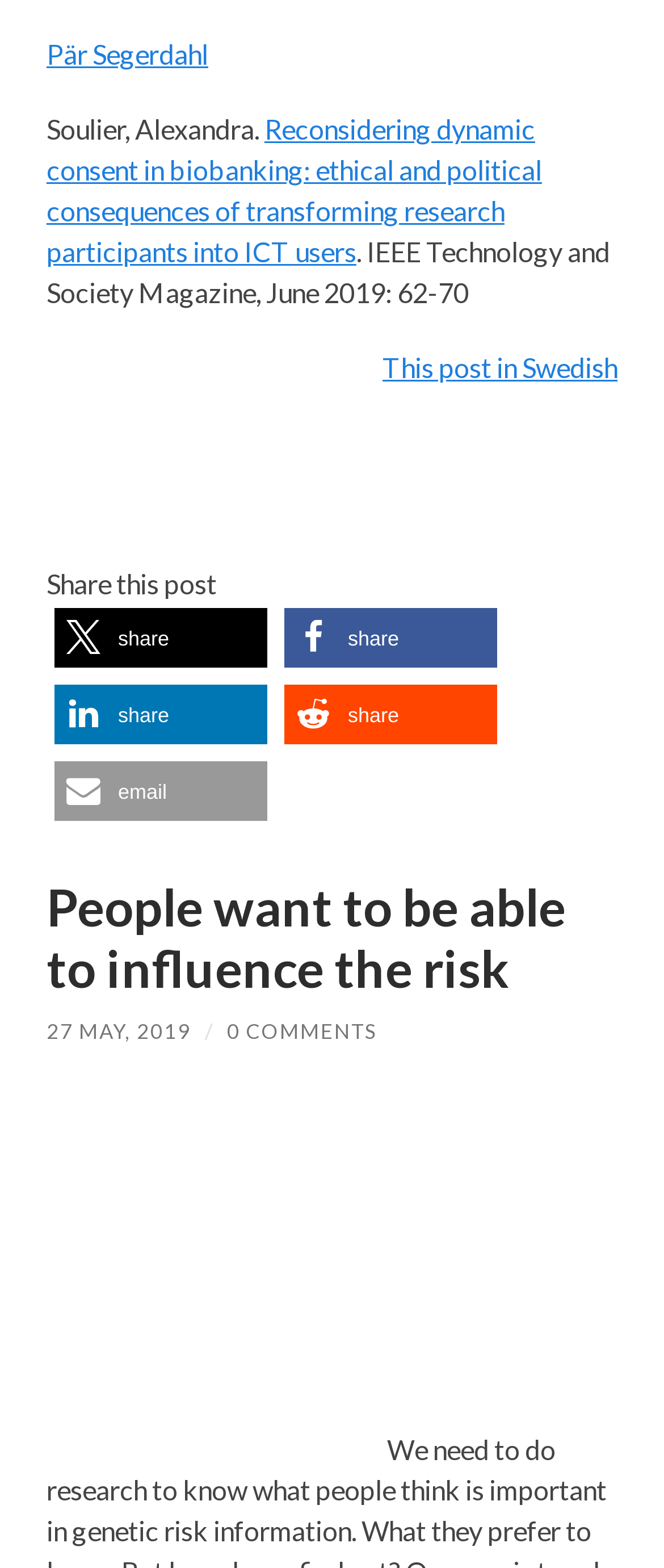Please provide the bounding box coordinates for the element that needs to be clicked to perform the instruction: "Read the article title". The coordinates must consist of four float numbers between 0 and 1, formatted as [left, top, right, bottom].

[0.07, 0.072, 0.816, 0.171]